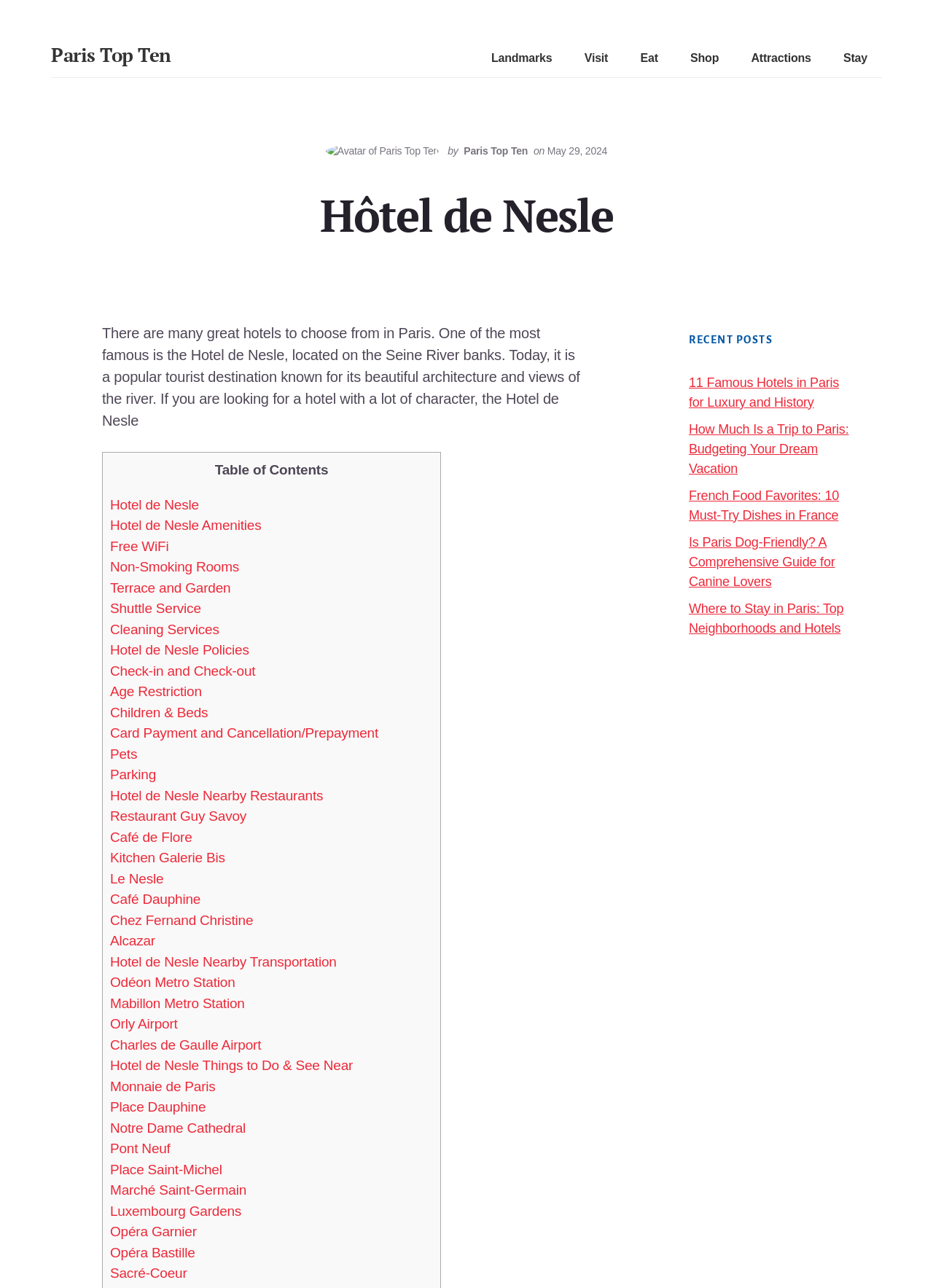Please provide the bounding box coordinates for the element that needs to be clicked to perform the following instruction: "Read about 'Hotel de Nesle'". The coordinates should be given as four float numbers between 0 and 1, i.e., [left, top, right, bottom].

[0.125, 0.146, 0.875, 0.188]